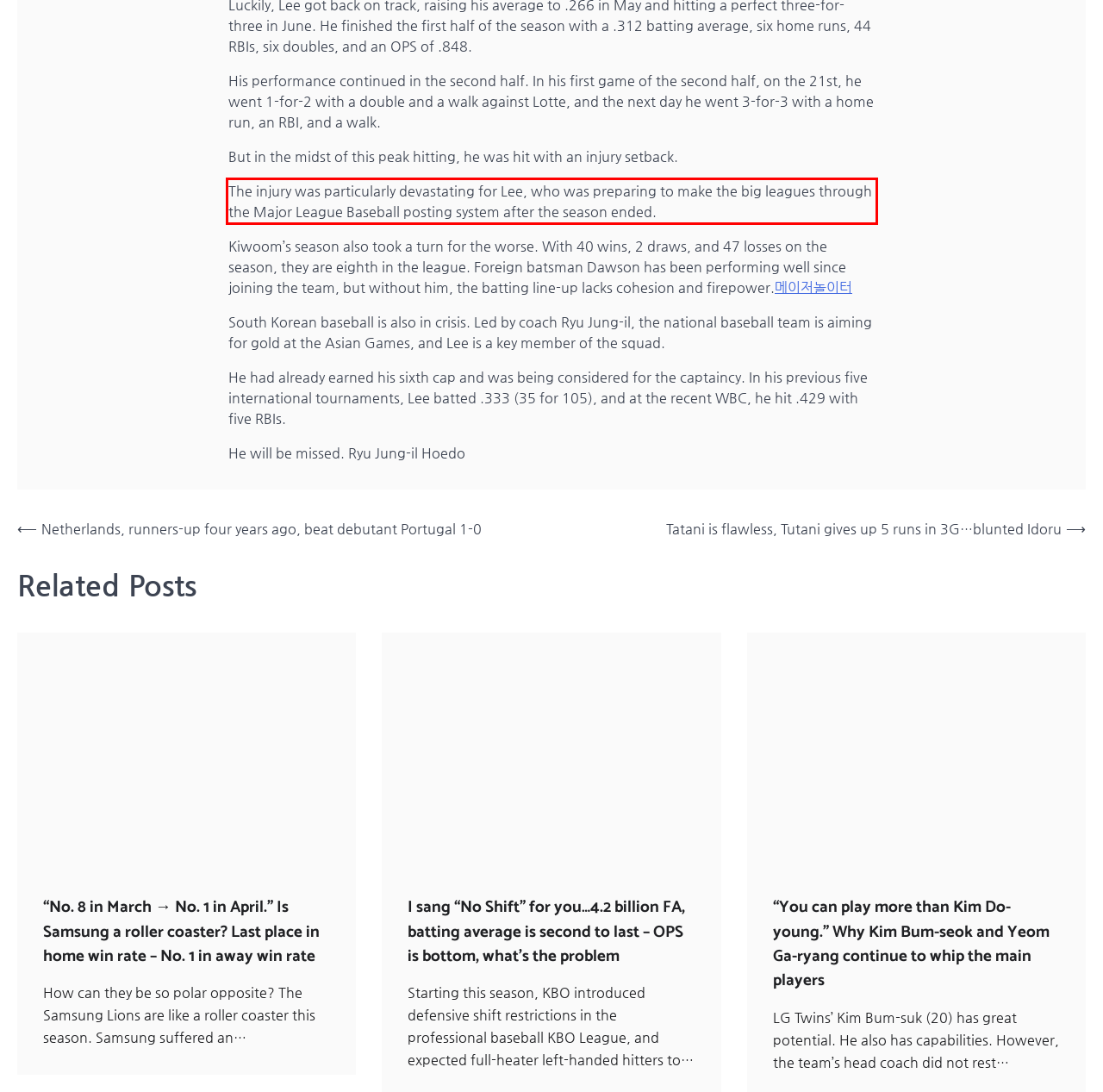There is a screenshot of a webpage with a red bounding box around a UI element. Please use OCR to extract the text within the red bounding box.

The injury was particularly devastating for Lee, who was preparing to make the big leagues through the Major League Baseball posting system after the season ended.